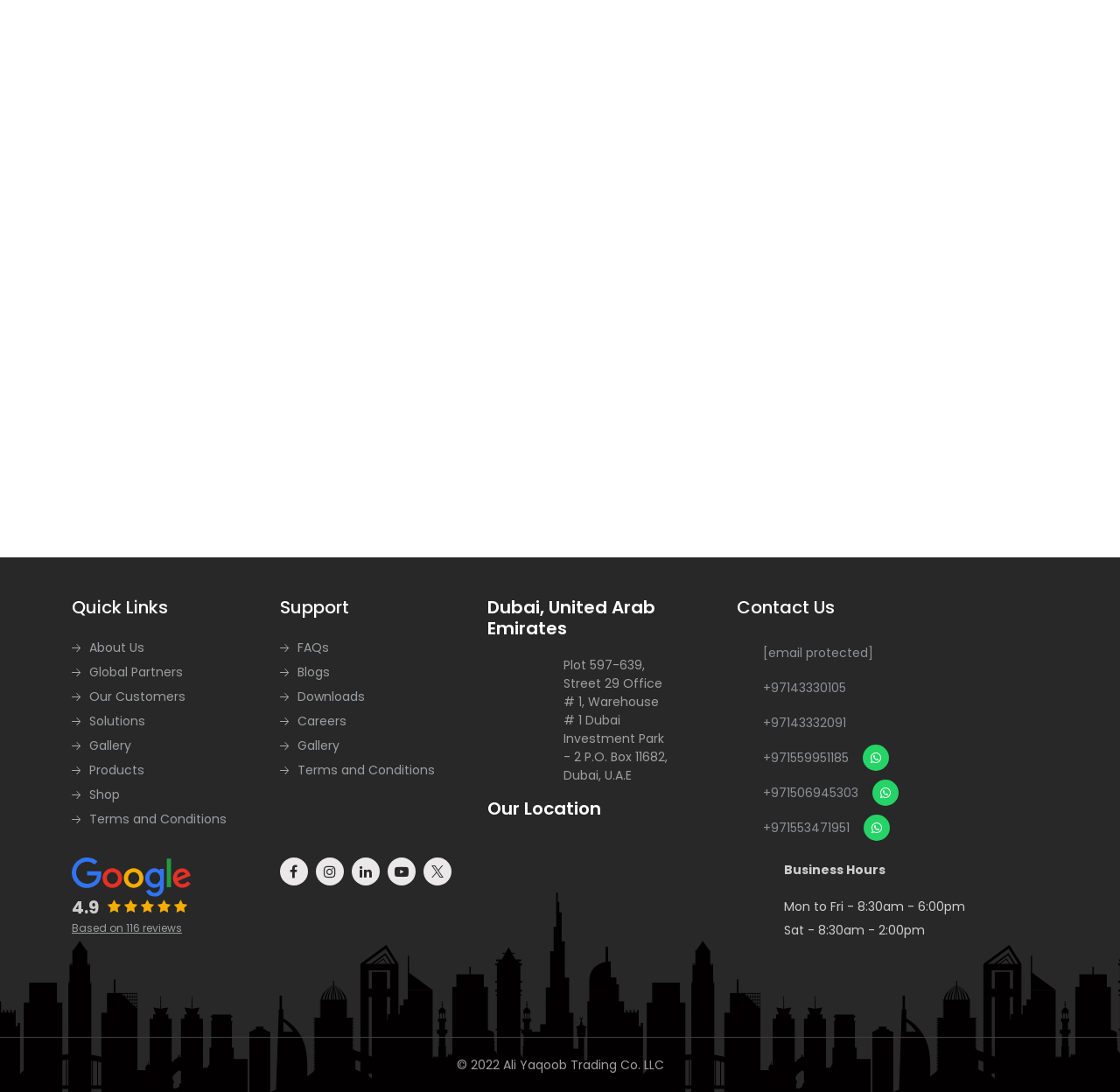Locate the bounding box coordinates of the clickable area needed to fulfill the instruction: "Click on the 'Request a call back' link".

[0.076, 0.509, 0.198, 0.541]